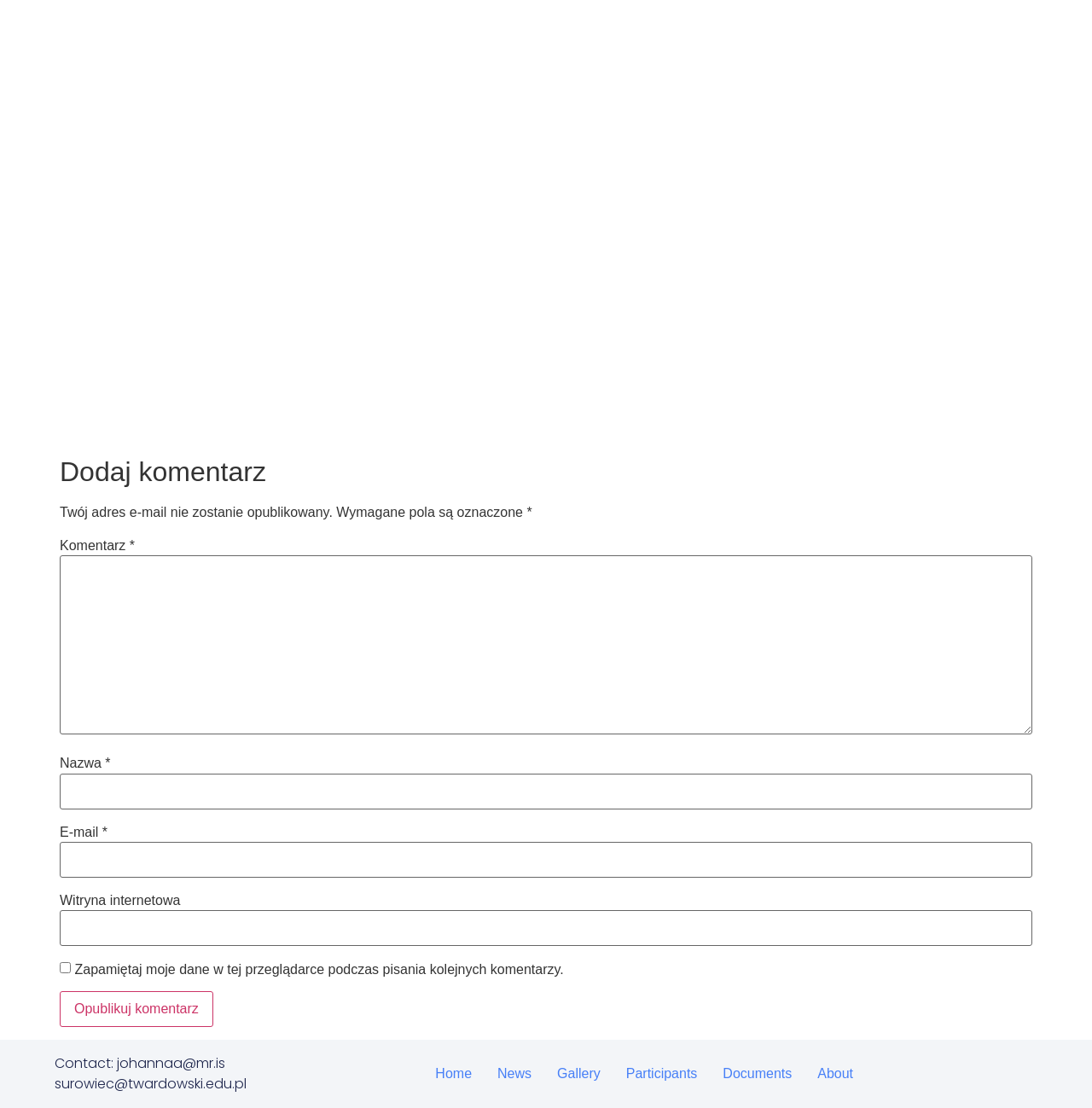Please find the bounding box coordinates of the element that must be clicked to perform the given instruction: "Enter a comment". The coordinates should be four float numbers from 0 to 1, i.e., [left, top, right, bottom].

[0.055, 0.501, 0.945, 0.663]